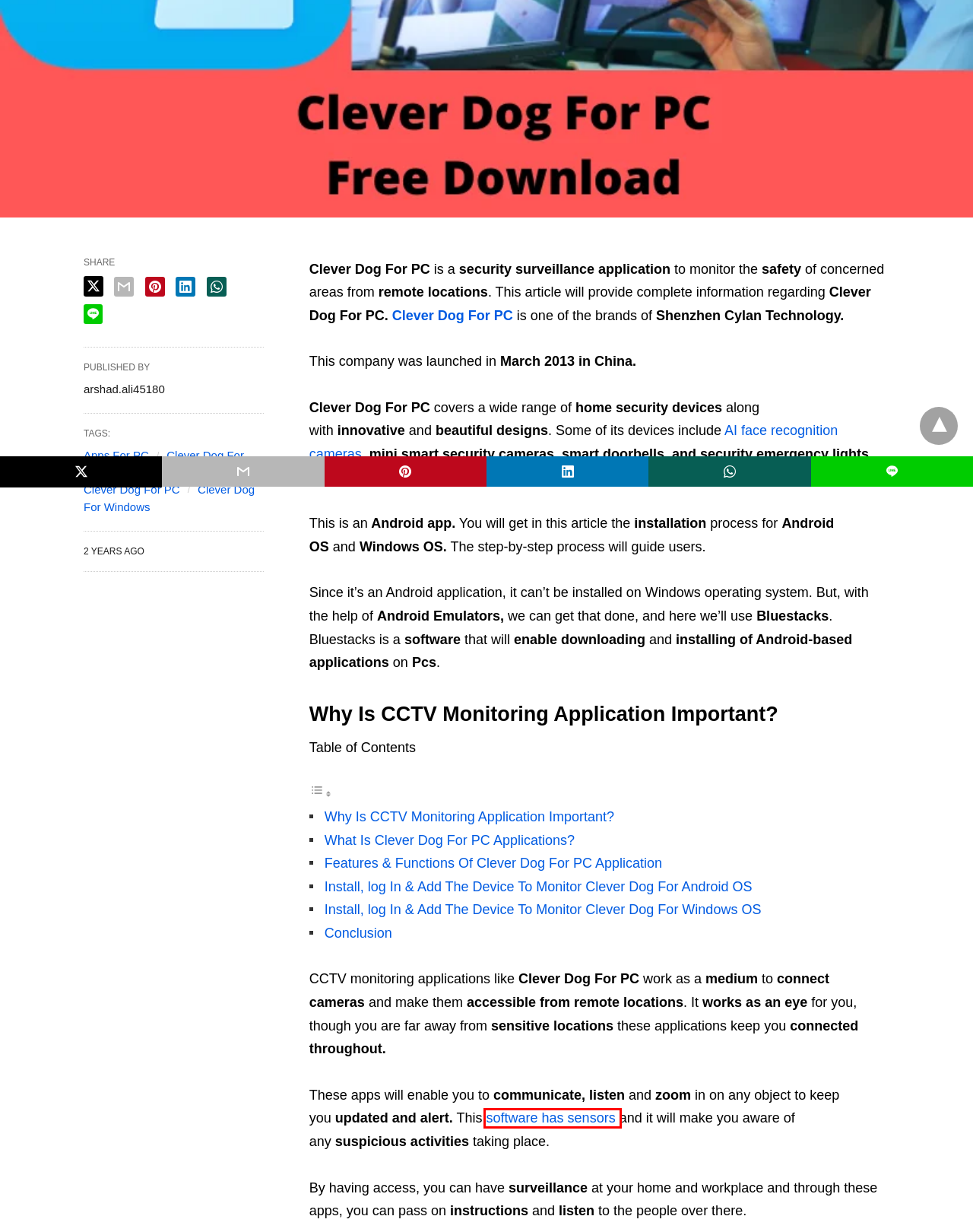You have a screenshot of a webpage, and a red bounding box highlights an element. Select the webpage description that best fits the new page after clicking the element within the bounding box. Options are:
A. eSmartCam For PC Free Download For Windows 8/10/11 & Mac
B. AI 5X/20X/23X PTZ Bullet Plus Network Camera
C. Clever Dog For Mac - CCTV App For PC
D. Clever Dog For Android - CCTV App For PC
E. Clever Dog For Windows - CCTV App For PC
F. Clever Dog For PC - CCTV App For PC
G. Understanding the Digital Image Sensor - LUCID Vision Labs
H. PC App for MAC - CCTV App For PC

G